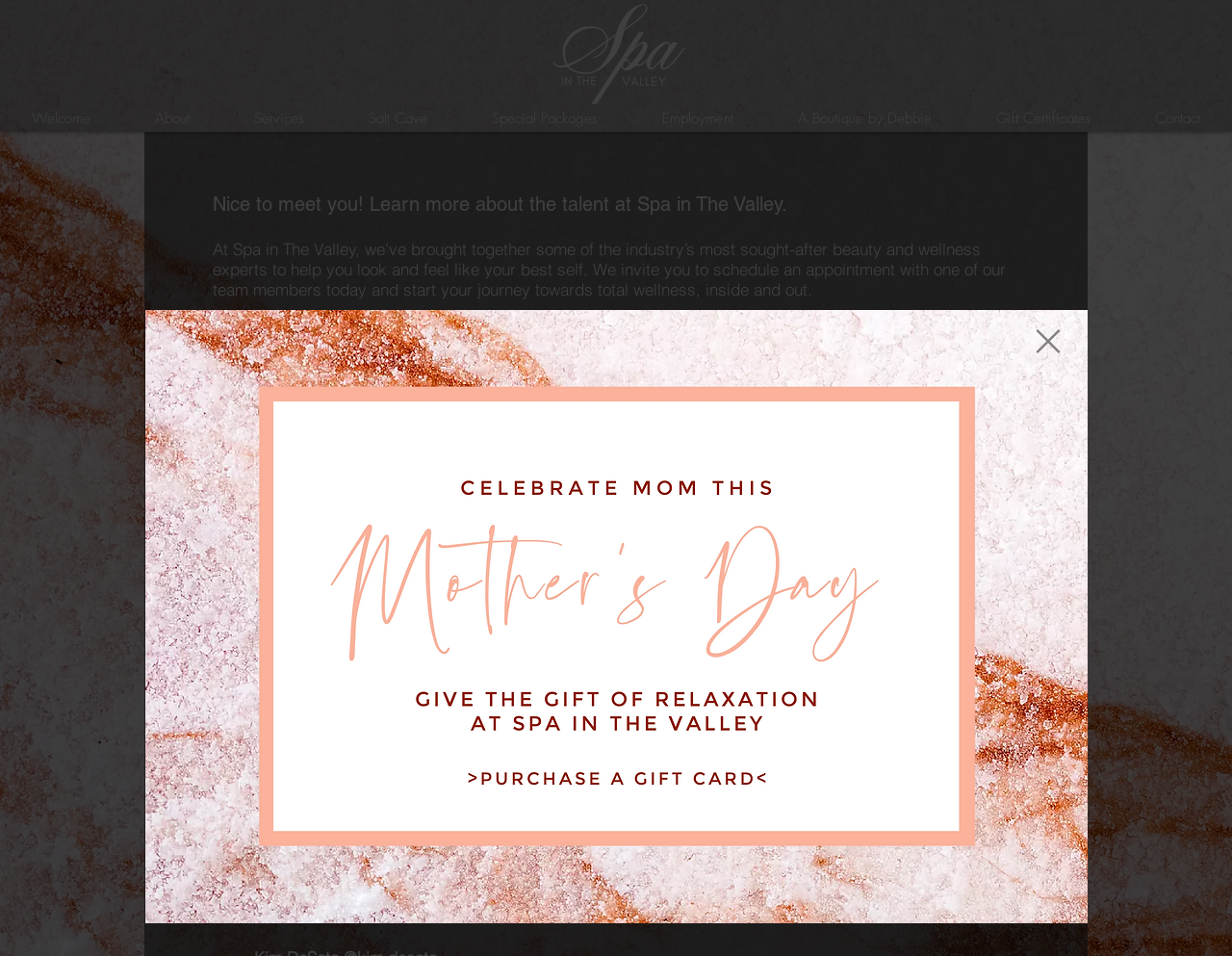Convey a detailed summary of the webpage, mentioning all key elements.

The webpage is about Spa in The Valley, a salon and spa that offers various services. At the top, there is a navigation menu with links to different sections of the website, including "Welcome", "About", "Services", "Salt Cave", "Special Packages", "Employment", "A Boutique by Debbie", "Gift Certificates", and "Contact". 

Below the navigation menu, there is a logo of Spa in The Valley, which is an image with a link. 

The main content of the webpage is divided into two sections. The left section has a heading "Meet the Staff" and features a brief introduction to the staff at Spa in The Valley. There is a paragraph of text that describes the staff's qualifications and expertise. 

Below the introduction, there are four links to different services offered by the spa, including "HAIR CARE", "NAIL CARE", "SKIN CARE", and "MASSAGE THERAPY". 

The right section of the main content features staff profiles. There are two profiles displayed, one for Lisa Sautter and one for Blyss Westcott. Each profile includes a name, title, and a brief bio that describes their experience and qualifications. 

At the bottom of the page, there is an image of a Mother's Day pop-up event, and a button that says "Back to site". There is also a link to return to the top of the page.